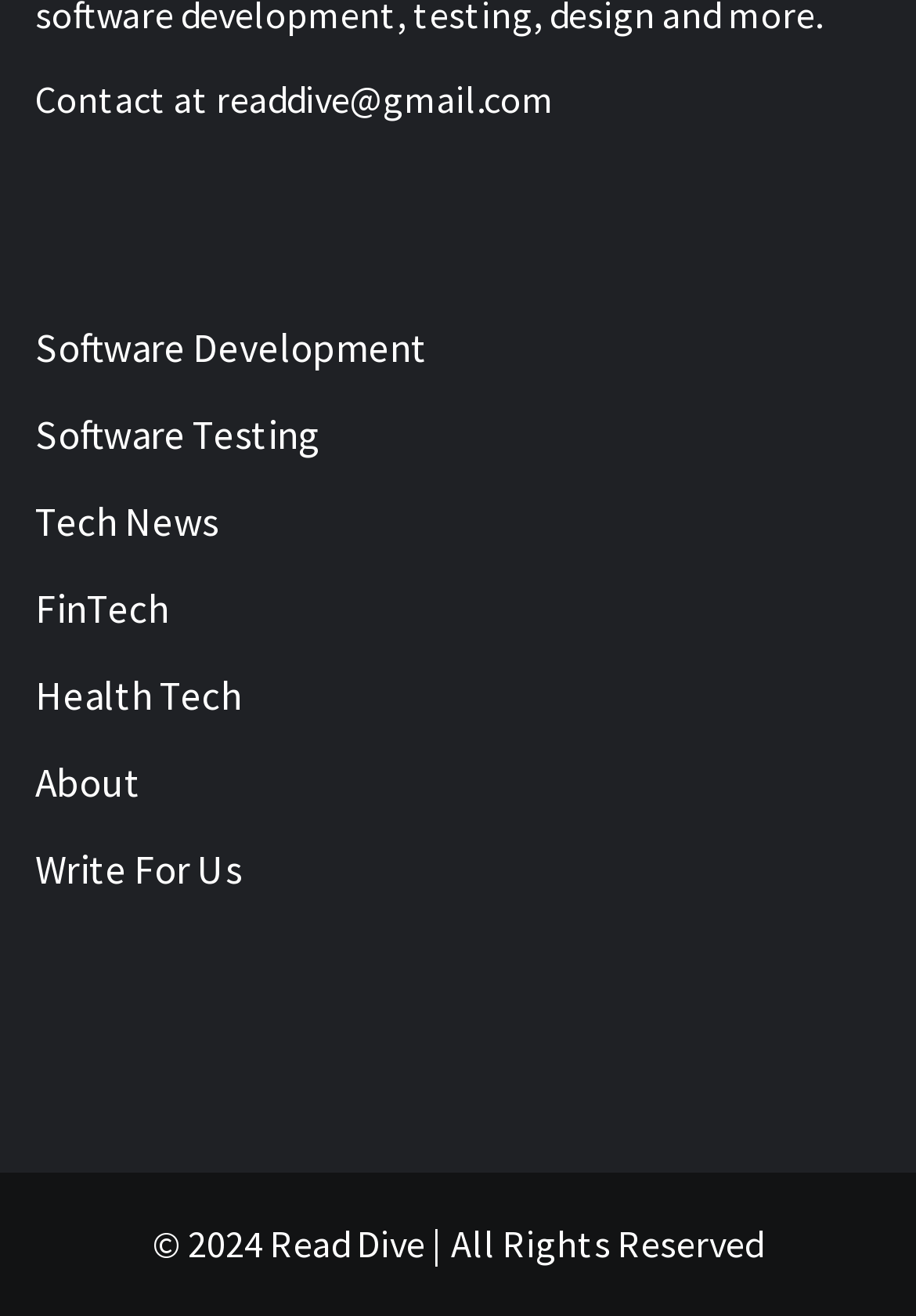Could you specify the bounding box coordinates for the clickable section to complete the following instruction: "Learn about Software Development"?

[0.038, 0.244, 0.962, 0.301]